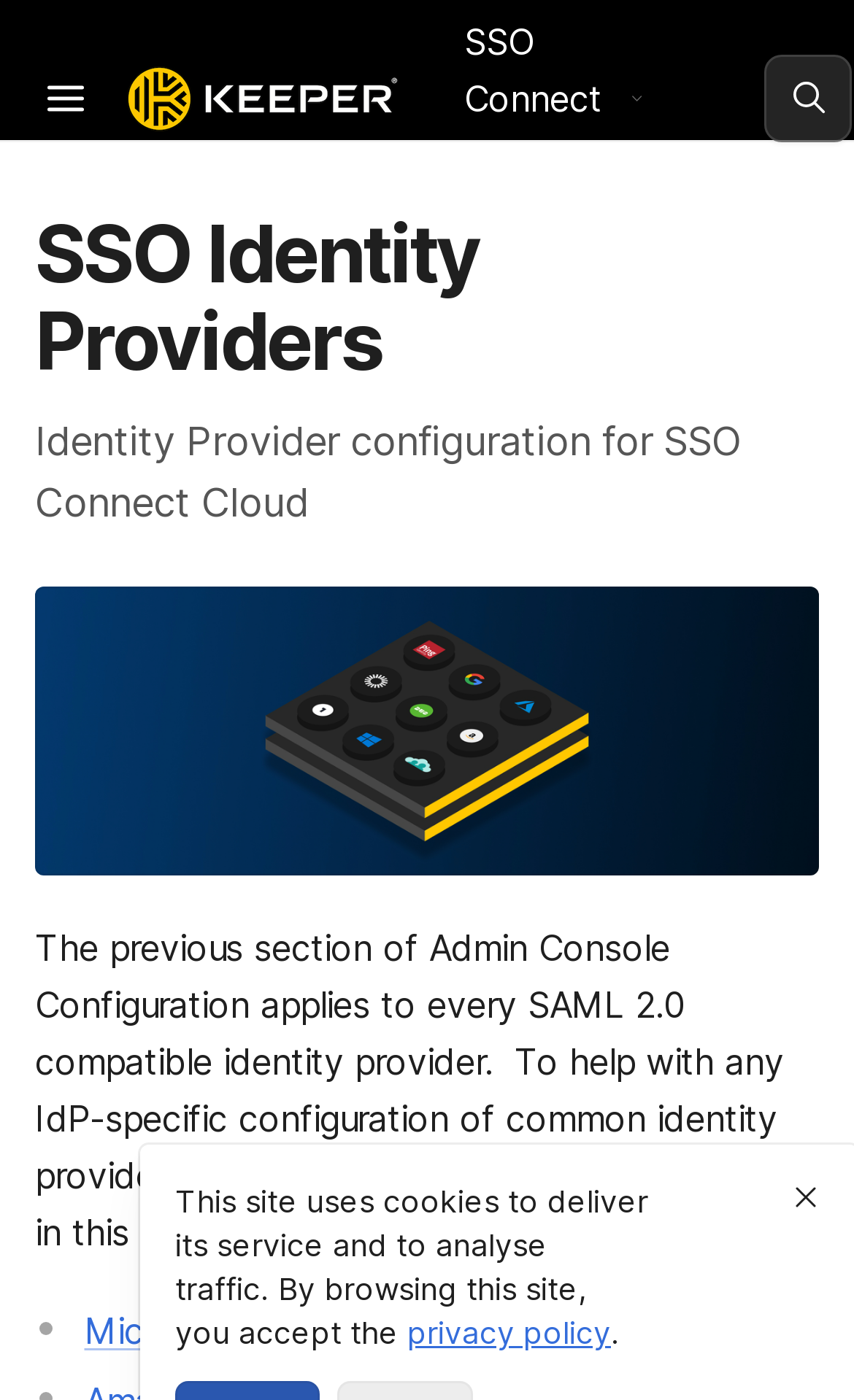Predict the bounding box of the UI element based on this description: "aria-label="Open table of contents"".

[0.041, 0.044, 0.113, 0.097]